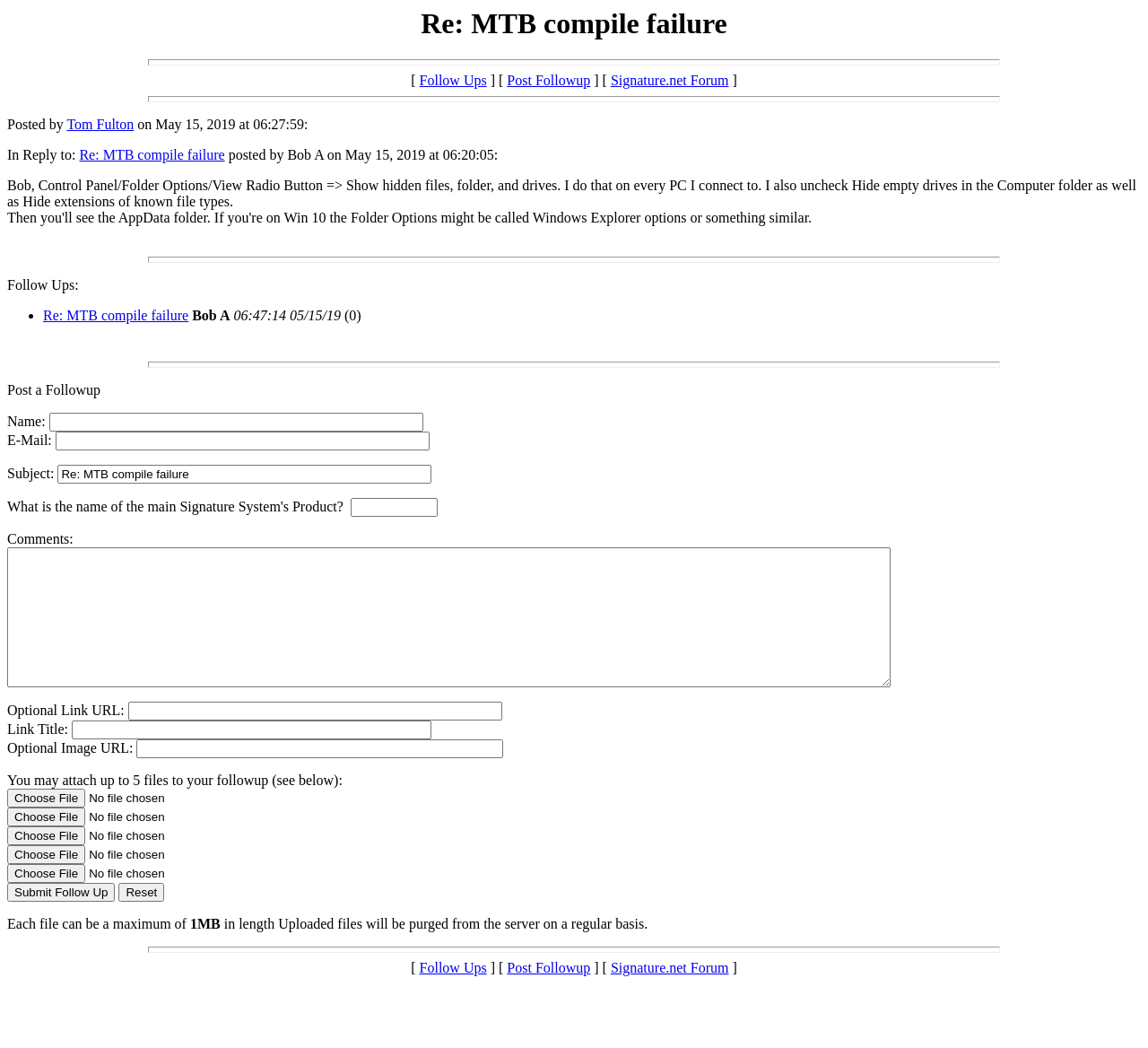Answer the question in a single word or phrase:
Who is the person responding to in the original message?

Tom Fulton